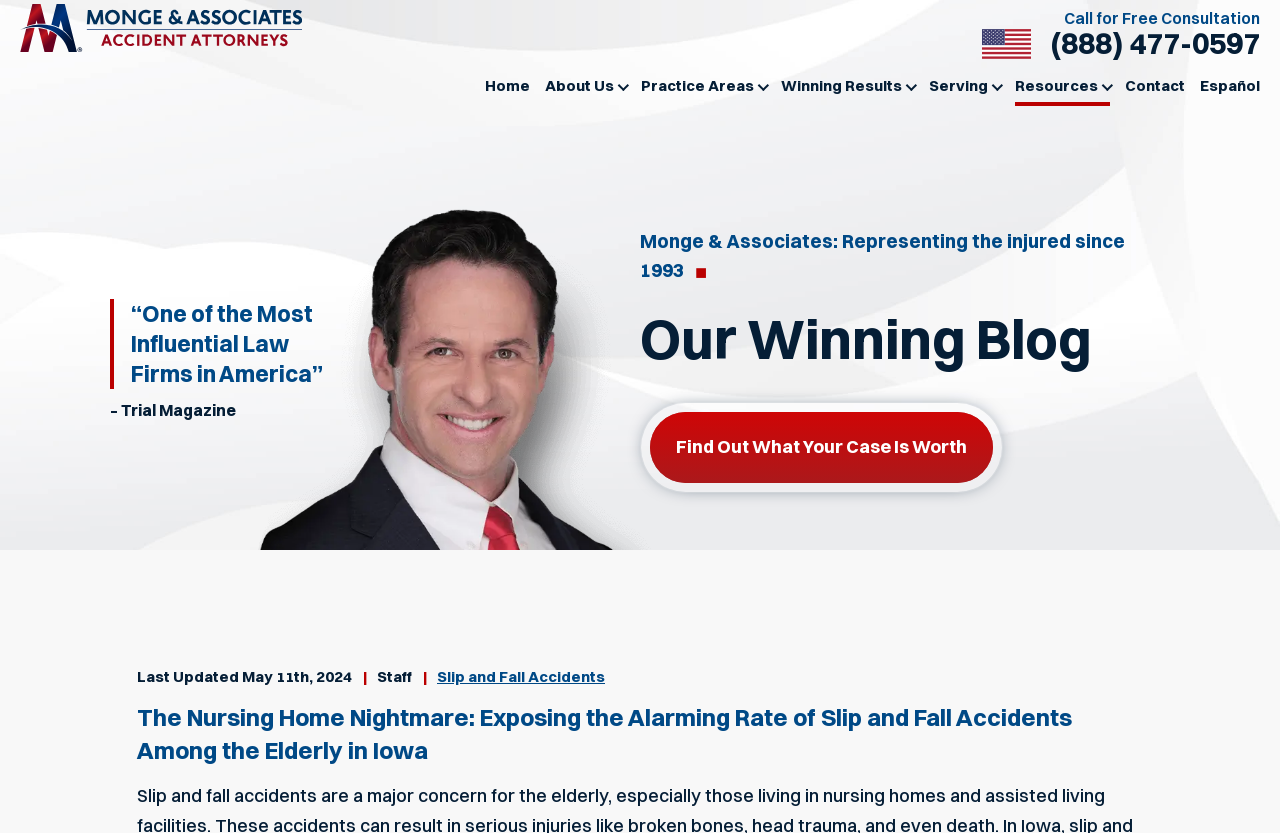Identify the bounding box coordinates of the element to click to follow this instruction: 'Call for a free consultation'. Ensure the coordinates are four float values between 0 and 1, provided as [left, top, right, bottom].

[0.821, 0.035, 0.984, 0.071]